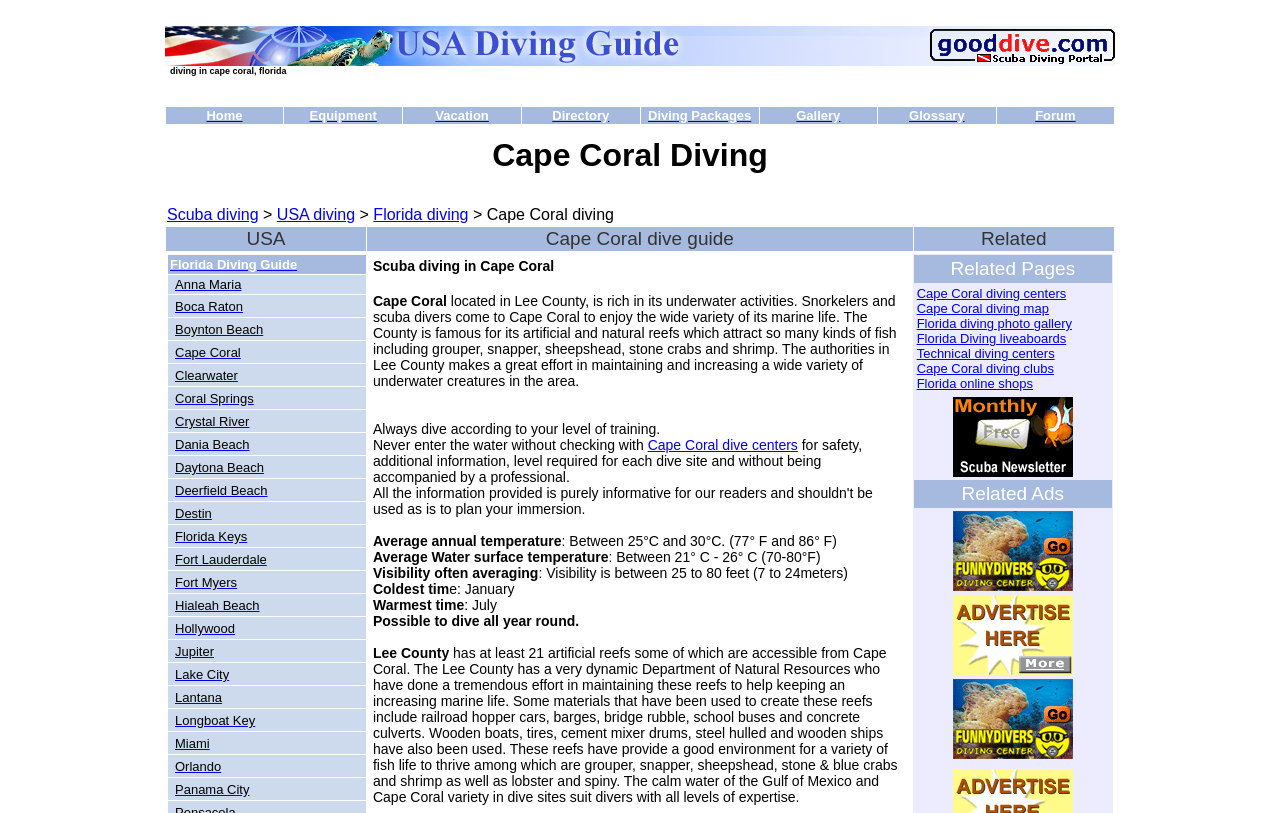Provide the bounding box coordinates of the UI element this sentence describes: "Hialeah Beach".

[0.137, 0.733, 0.203, 0.754]